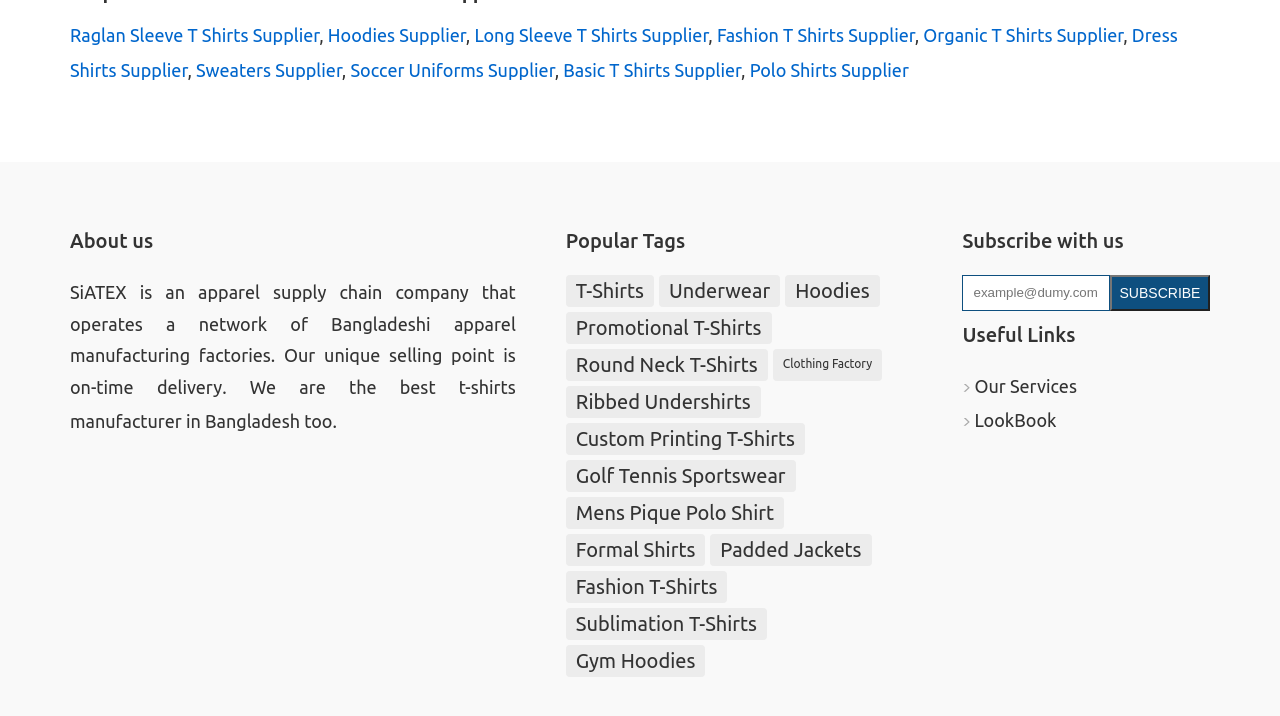Give a one-word or short-phrase answer to the following question: 
What is the company's expertise in?

apparel manufacturing